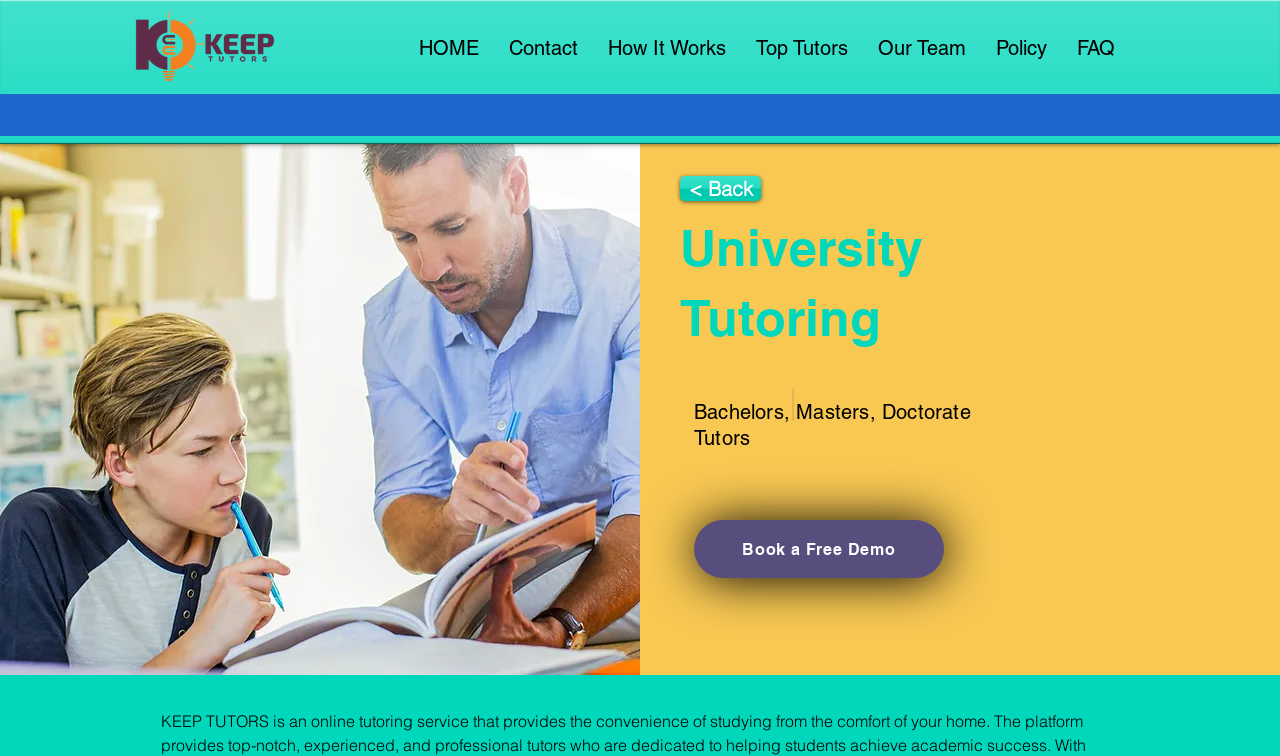Write a detailed summary of the webpage.

The webpage is an online tutoring service platform called KEEP TUTORS. At the top left corner, there is a home button and the KEEP TUTORS logo, which is an image. 

To the right of the logo, there is a navigation menu with seven links: HOME, Contact, How It Works, Top Tutors, Our Team, Policy, and FAQ. These links are aligned horizontally and take up most of the top section of the page.

Below the navigation menu, there is a heading that reads "University Tutoring". Underneath the heading, there is a text that describes the tutoring services, stating that they offer tutors for Bachelors, Masters, and Doctorate degrees.

On the right side of the "University Tutoring" heading, there is a button with a "< Back" label. Below this button, there is a call-to-action link that invites users to "Book a Free Demo".